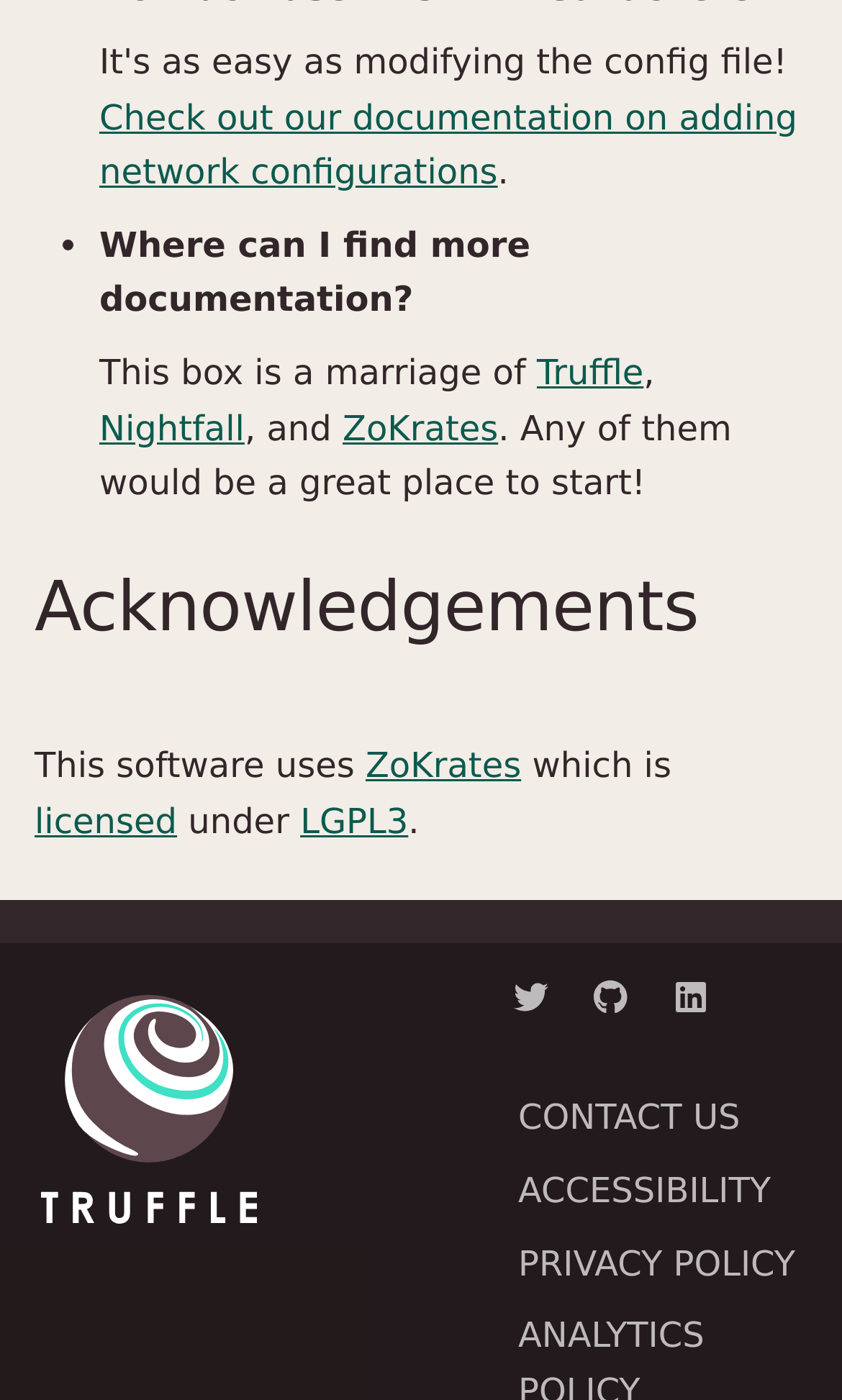Determine the bounding box coordinates for the region that must be clicked to execute the following instruction: "View the 'Mezzanines Or Work Platforms' page".

None